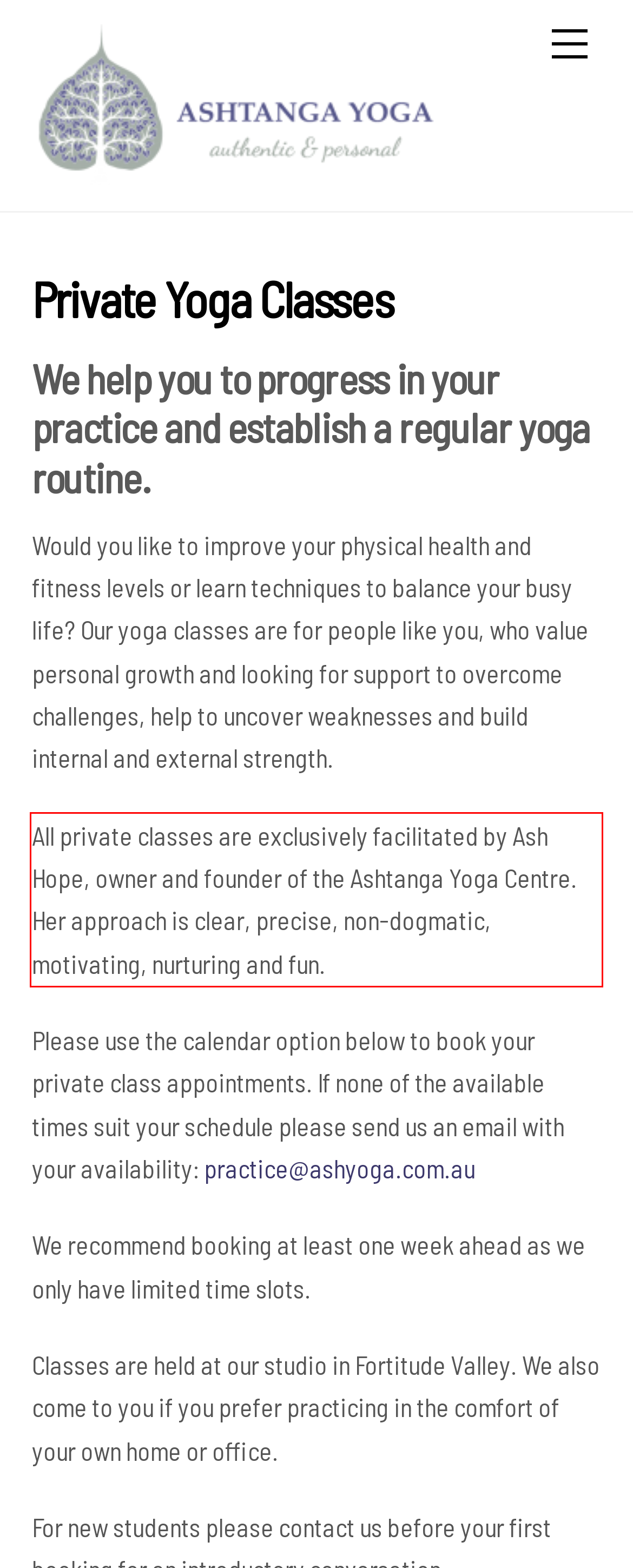You are looking at a screenshot of a webpage with a red rectangle bounding box. Use OCR to identify and extract the text content found inside this red bounding box.

All private classes are exclusively facilitated by Ash Hope, owner and founder of the Ashtanga Yoga Centre. Her approach is clear, precise, non-dogmatic, motivating, nurturing and fun.